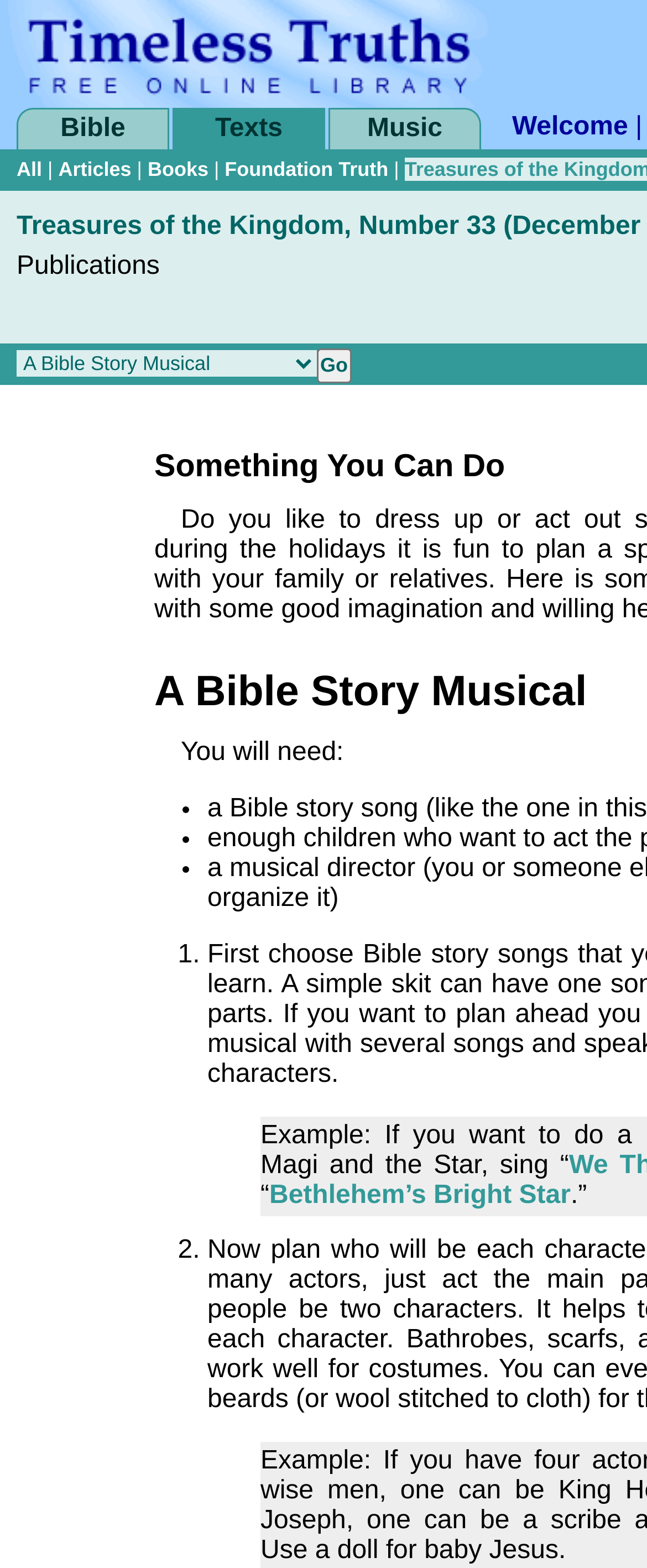Identify the bounding box coordinates for the element that needs to be clicked to fulfill this instruction: "Click on the 'Bethlehem’s Bright Star' link". Provide the coordinates in the format of four float numbers between 0 and 1: [left, top, right, bottom].

[0.416, 0.753, 0.882, 0.771]